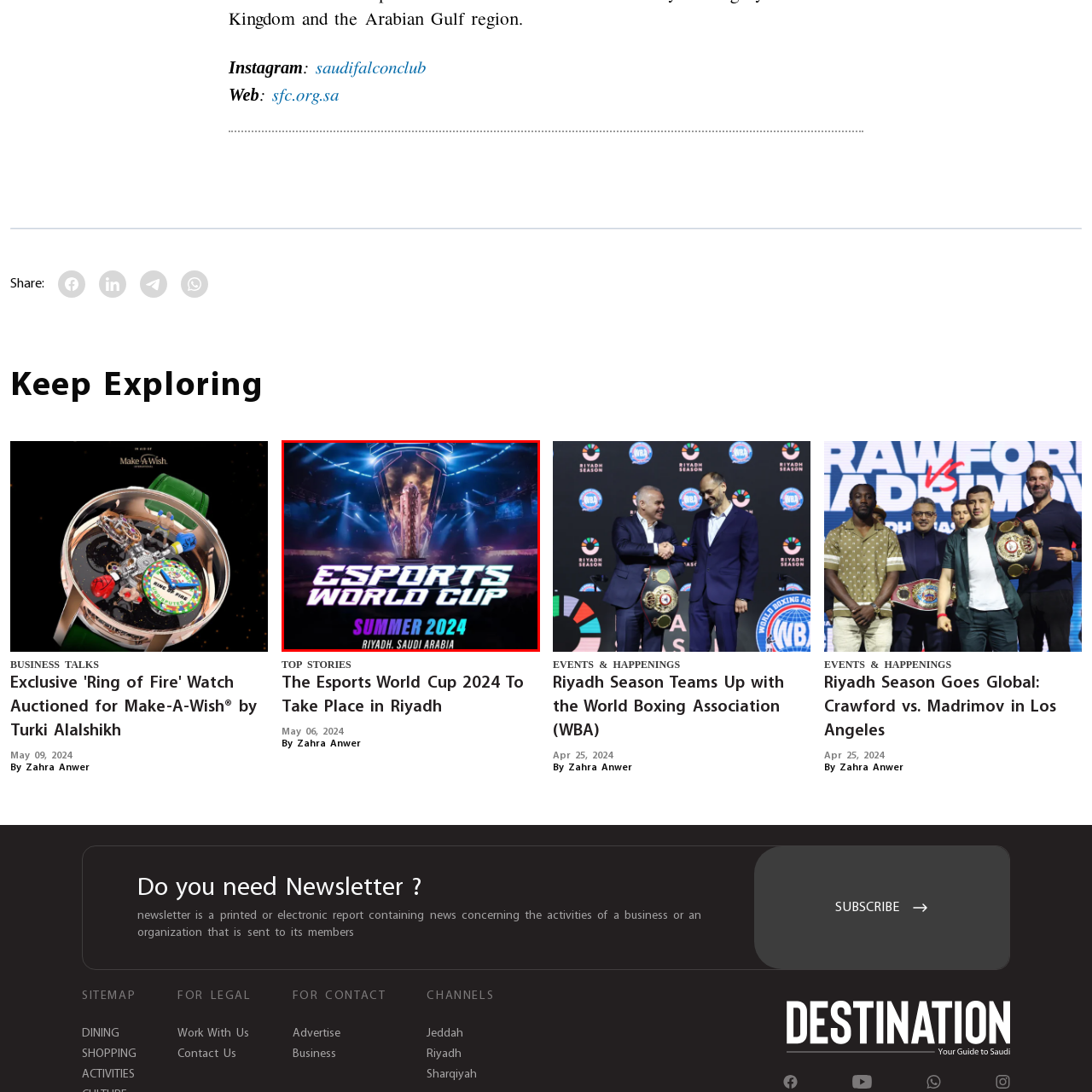Give an in-depth description of the scene depicted in the red-outlined box.

The image showcases an exciting promotional graphic for the **Esports World Cup**, scheduled to take place in **Riyadh, Saudi Arabia**, during **Summer 2024**. The design features a striking trophy prominently in the center, surrounded by dynamic lighting and a vibrant atmosphere that captures the essence of competitive gaming. The title "ESPORTS WORLD CUP" is boldly displayed in large, futuristic font, emphasizing the prestigious nature of the event. Below the title, the details indicate the season and location of the tournament, inviting fans to be part of this grand celebration of esports. This event promises to be a significant highlight in the global gaming calendar, drawing enthusiasts and competitors from around the world.